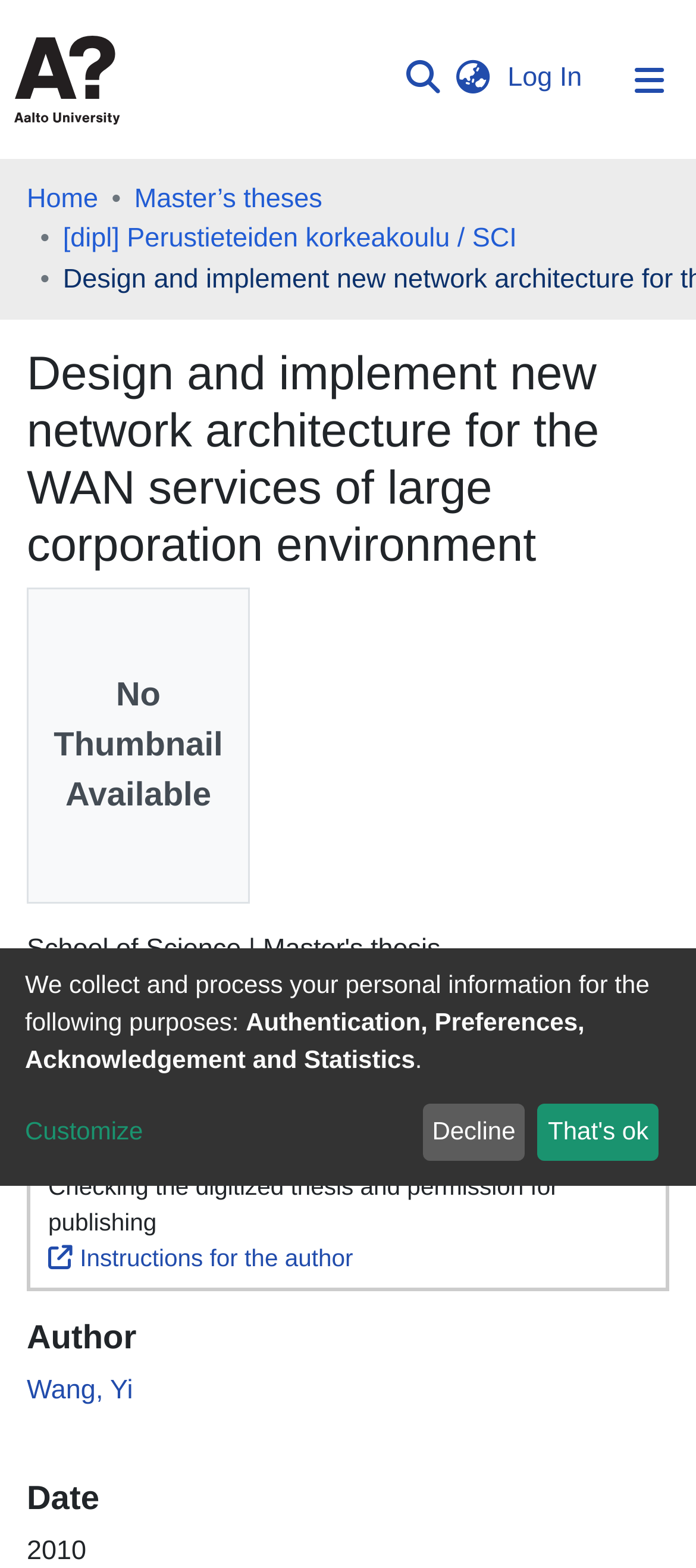Can you identify and provide the main heading of the webpage?

Design and implement new network architecture for the WAN services of large corporation environment